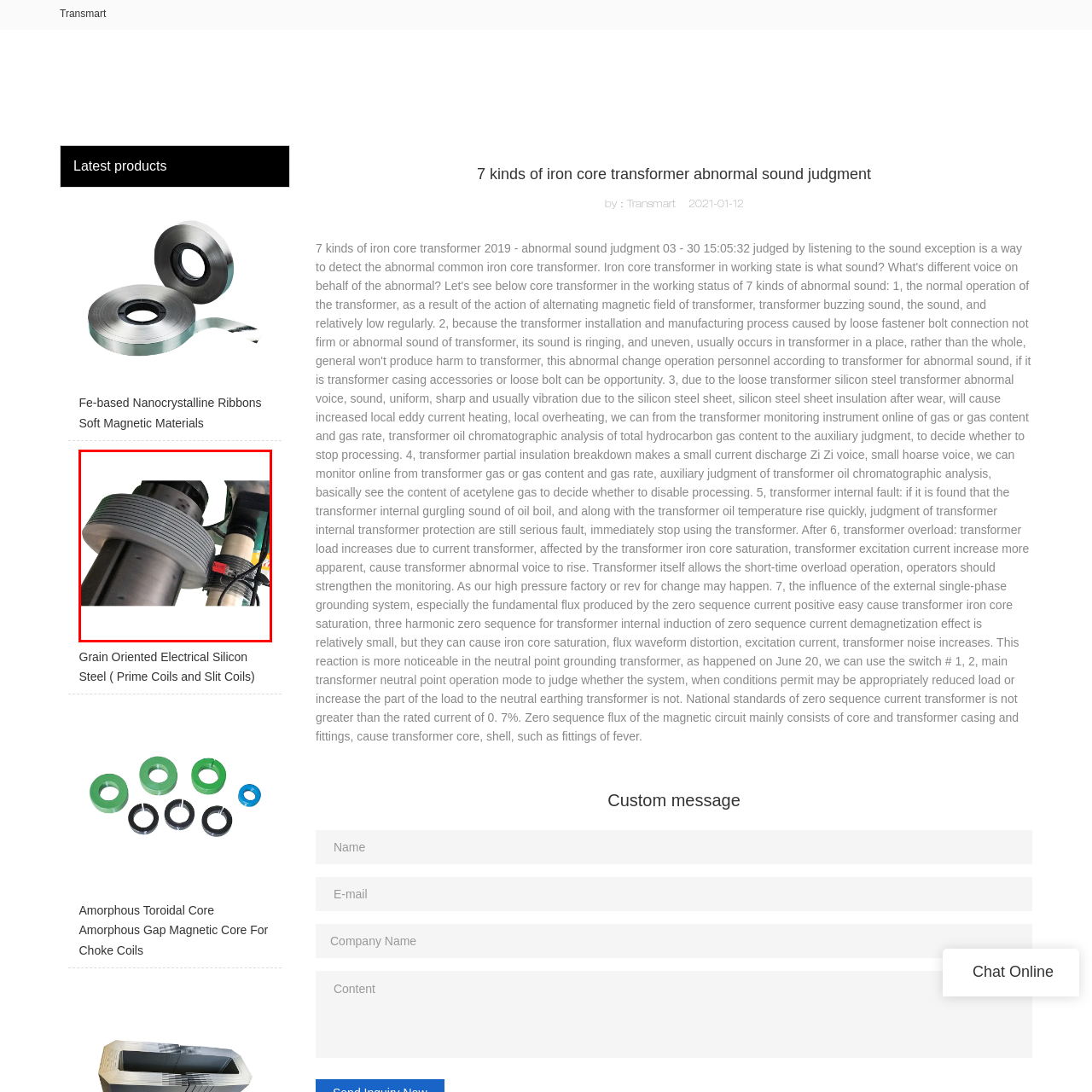Give an in-depth description of the image within the red border.

The image features a close-up view of grain-oriented electrical silicon steel coils, prominently displaying the layered appearance of the material. The coils are cylindrical, and one in the foreground is partially wrapped with a winding of thin steel ribbons, giving a sense of the product's structure and quality. The coil on the right is wrapped more loosely, showcasing details of the winding and industrial application. This image is associated with advanced magnetic materials used in various electrical applications, emphasizing the precision and engineering behind grain-oriented electrical silicon steel, commonly utilized in transformers and other electromagnet components.